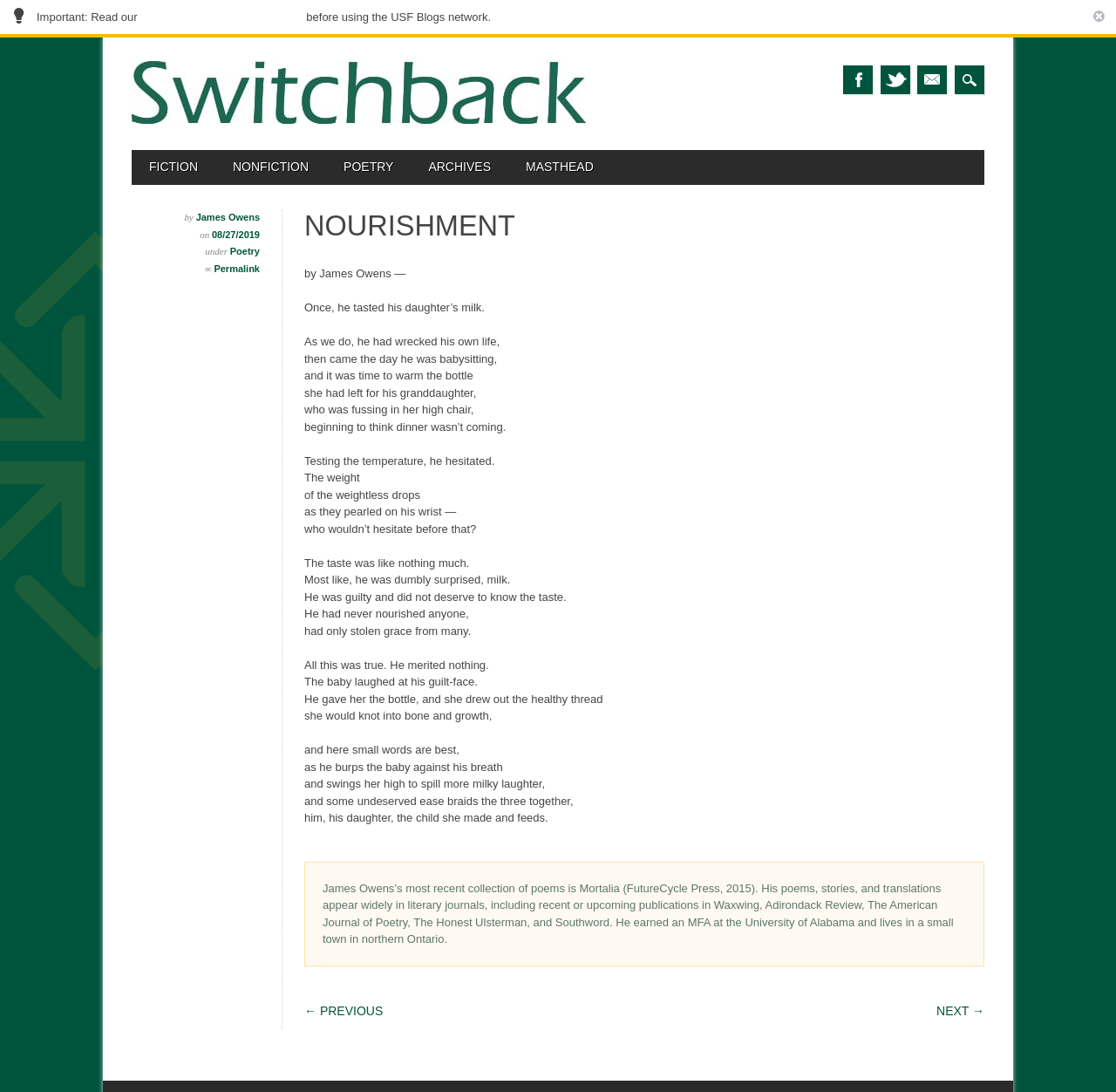Explain the contents of the webpage comprehensively.

The webpage is a literary journal article from Switchback Journal, University of San Francisco. At the top, there is a header section with a logo and a link to the journal's main page. Below the header, there are social media links to Facebook, Twitter, and Email. 

To the left of the social media links, there is a main menu with links to different sections of the journal, including Fiction, Nonfiction, Poetry, Archives, and Masthead. 

The main content of the page is an article titled "Nourishment" by James Owens. The article is a poem, and it is divided into several stanzas. The poem explores the theme of nourishment, guilt, and redemption, and it describes a scene where the narrator tastes his daughter's milk while babysitting his granddaughter.

Below the poem, there is a brief author bio, which mentions James Owens's recent collection of poems and his publications in various literary journals.

At the bottom of the page, there is a post navigation section with links to previous and next articles. There is also a message notification area with a warning message about reading the blog and commenting guidelines before using the USF Blogs network. A dismiss button is provided to remove the notice.